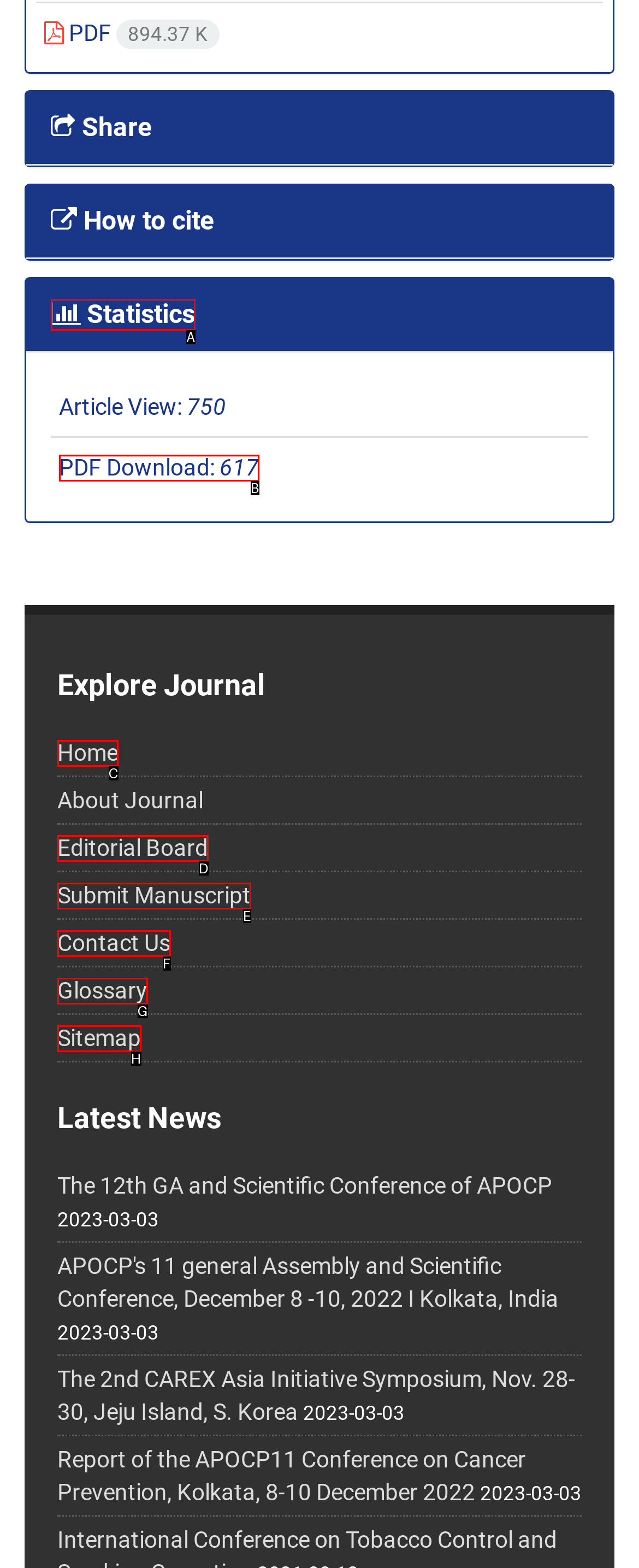Tell me which one HTML element best matches the description: Submit Manuscript
Answer with the option's letter from the given choices directly.

E